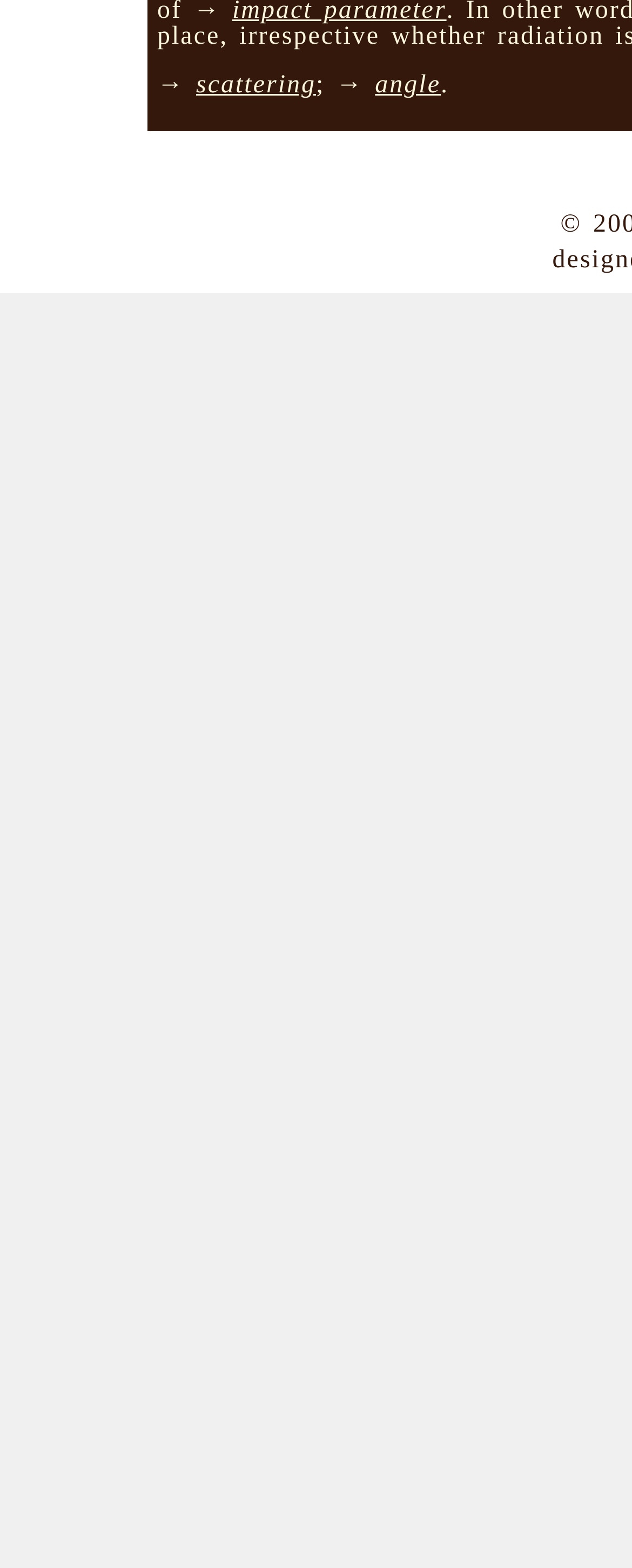Find the bounding box coordinates for the HTML element described as: "scattering". The coordinates should consist of four float values between 0 and 1, i.e., [left, top, right, bottom].

[0.371, 0.299, 0.755, 0.339]